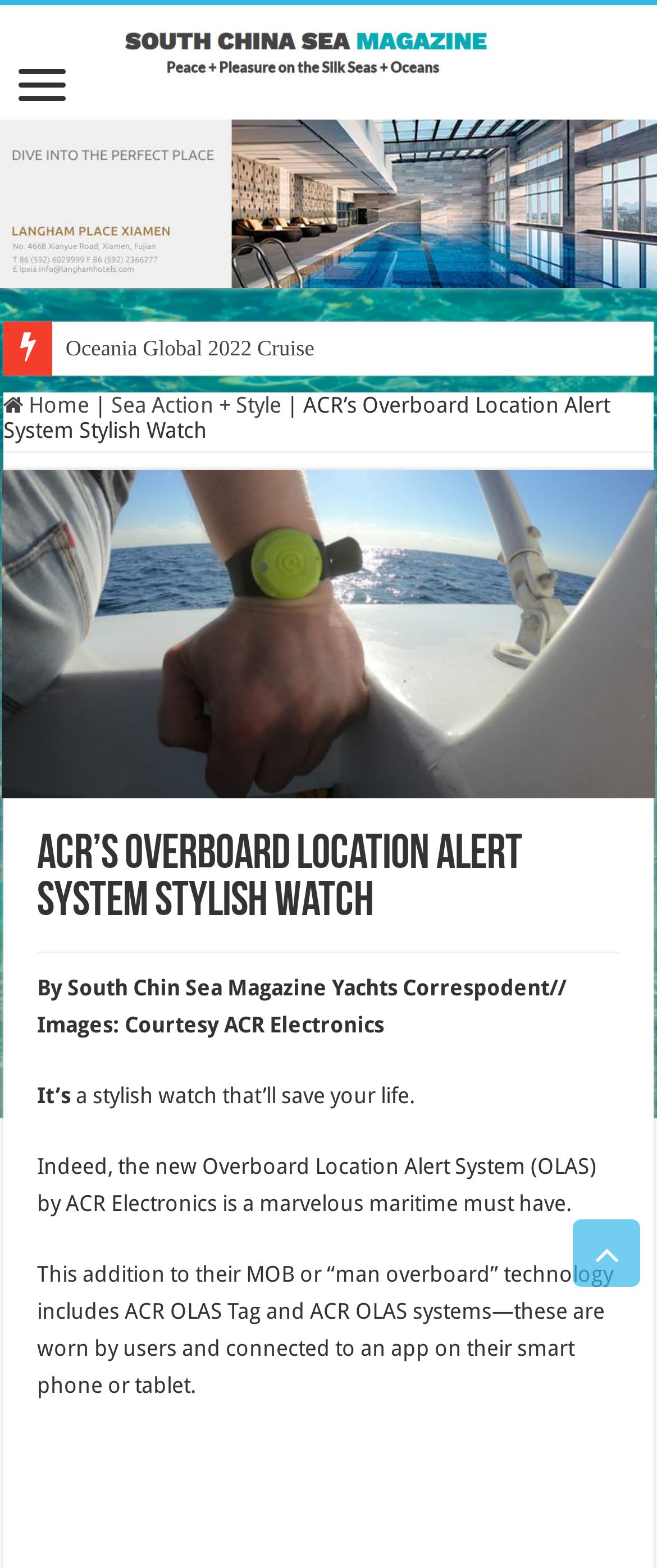What is the name of the location alert system?
Using the visual information, answer the question in a single word or phrase.

OLAS